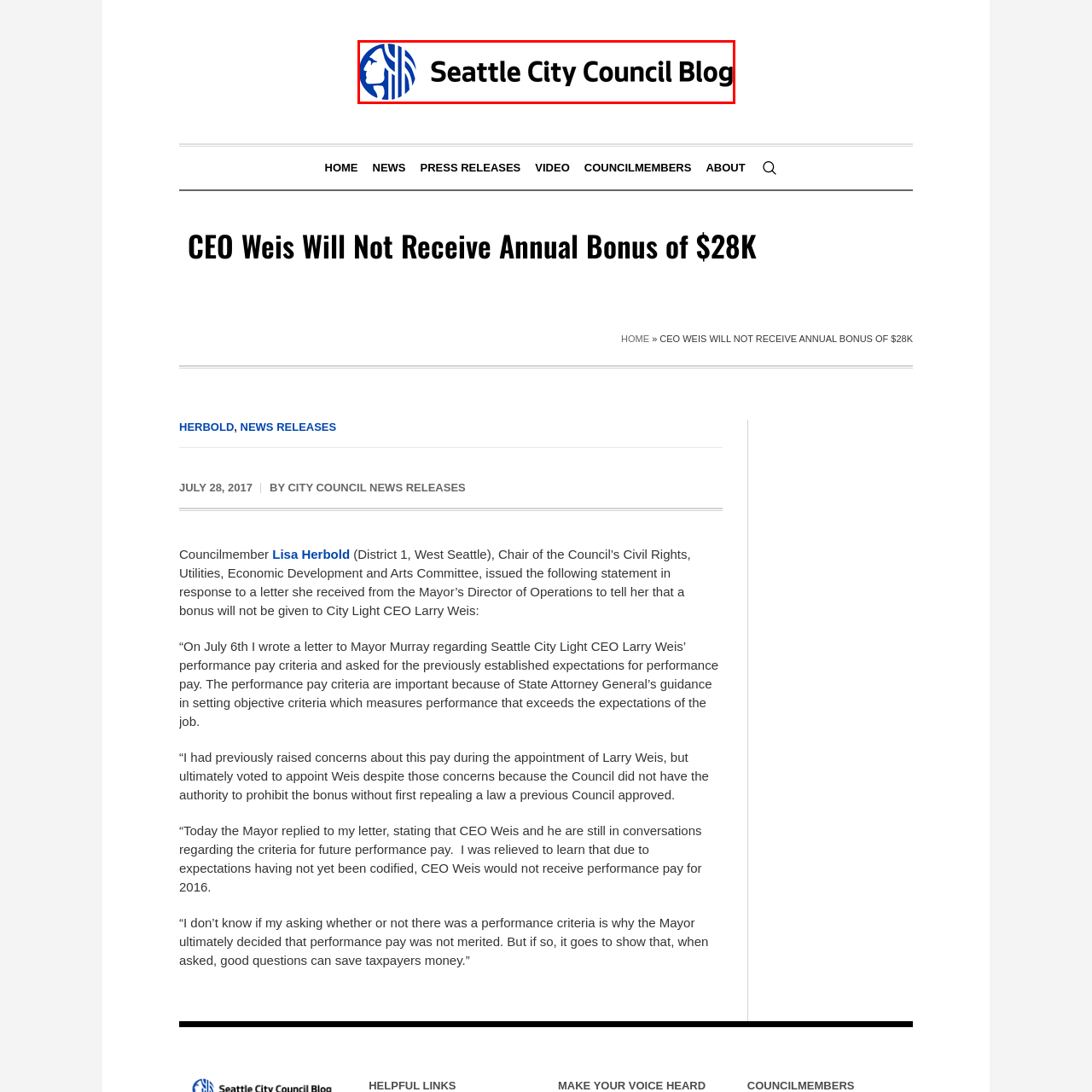Create an extensive description for the image inside the red frame.

The image features the logo of the Seattle City Council Blog, prominently displaying a stylized representation of a human figure alongside bold text that reads "Seattle City Council Blog." The logo combines elements of graphic design and typography to create a visually engaging brand identity. The color scheme predominantly features blue and black, symbolizing trust and authority, reflecting the blog's focus on civic issues, governance, and community engagement in Seattle. This logo represents a platform where readers can access news, updates, and discussions related to the activities and decisions of the Seattle City Council.